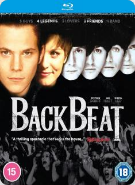Answer briefly with one word or phrase:
What is the backdrop of the Blu-ray cover?

Energetic crowd